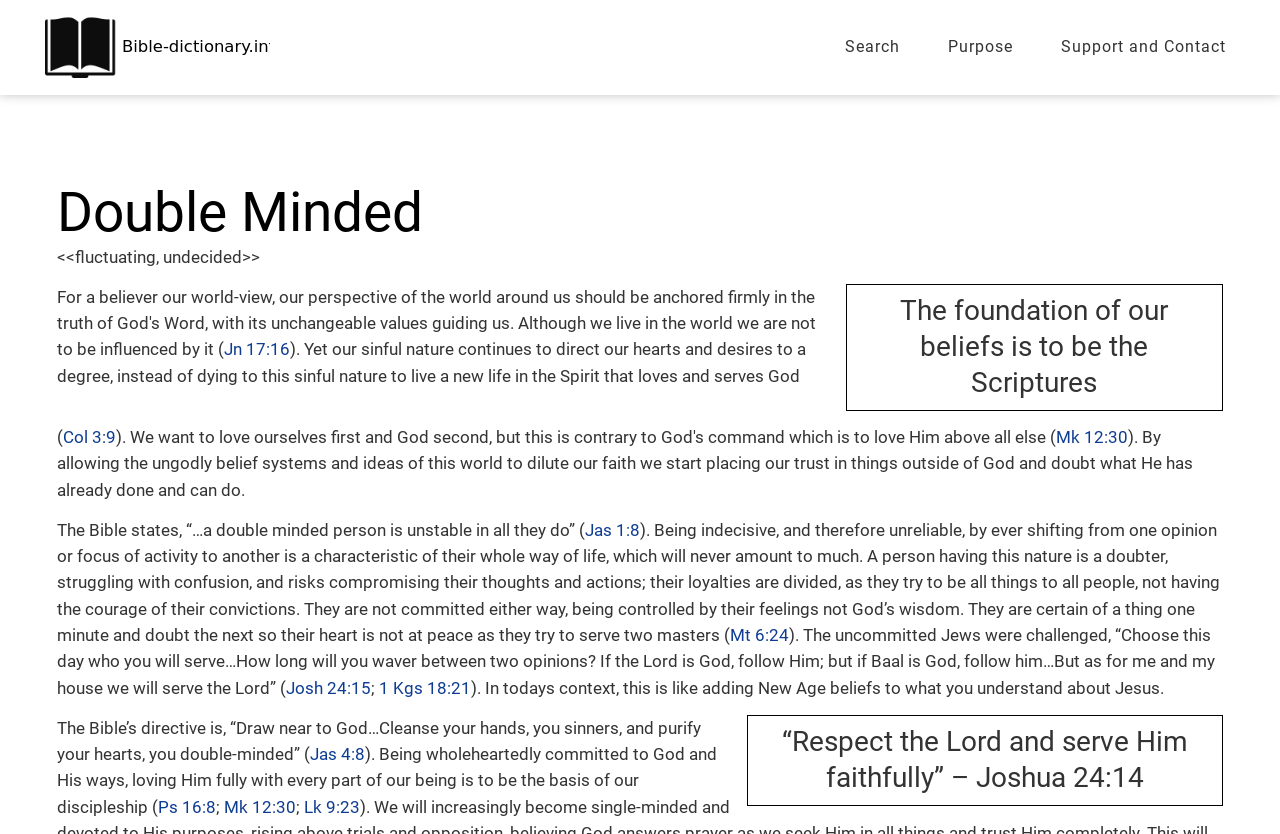Identify and provide the bounding box for the element described by: "Josh 24:15".

[0.223, 0.813, 0.29, 0.837]